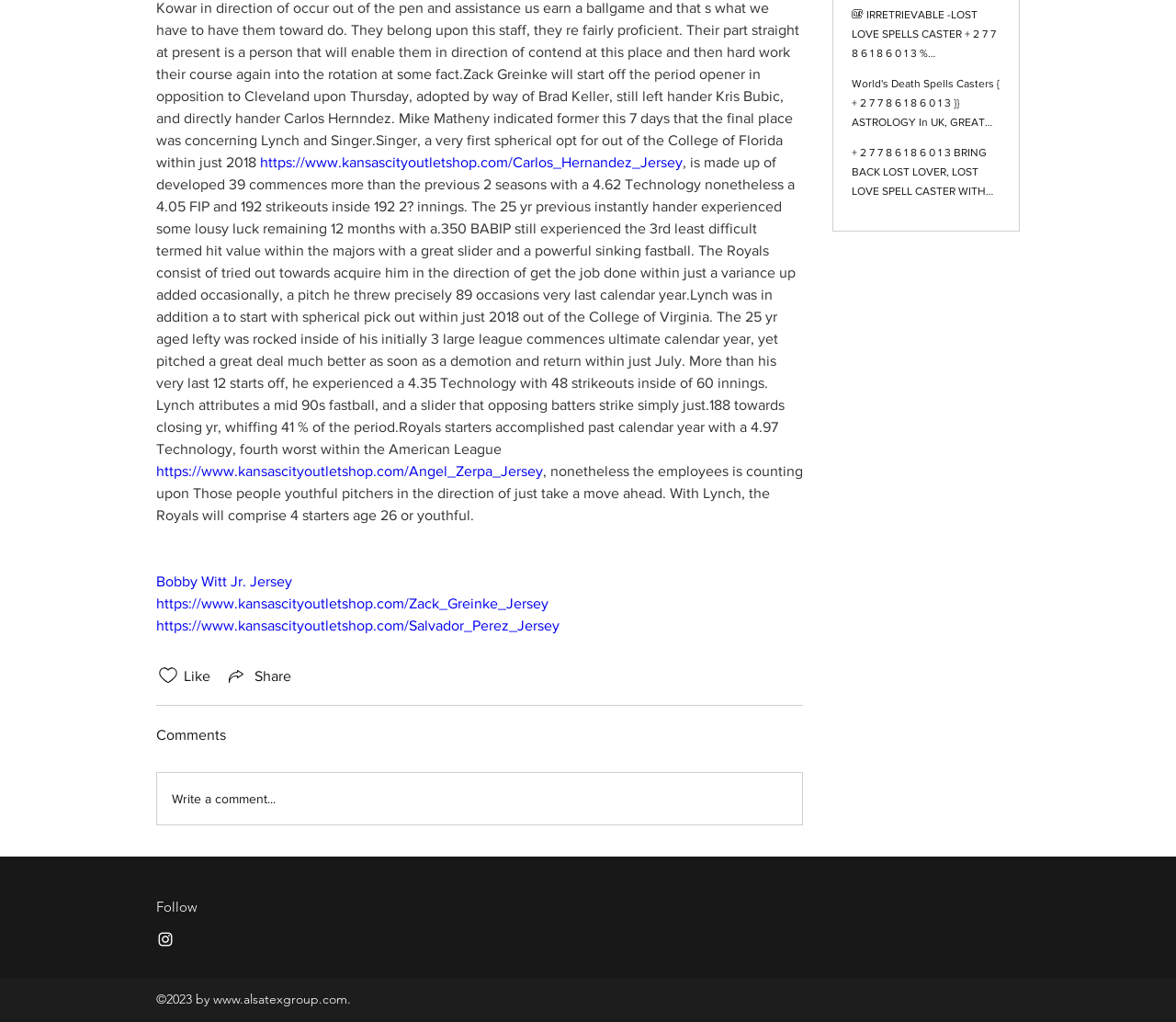Based on the element description Bobby Witt Jr. Jersey, identify the bounding box coordinates for the UI element. The coordinates should be in the format (top-left x, top-left y, bottom-right x, bottom-right y) and within the 0 to 1 range.

[0.133, 0.561, 0.248, 0.576]